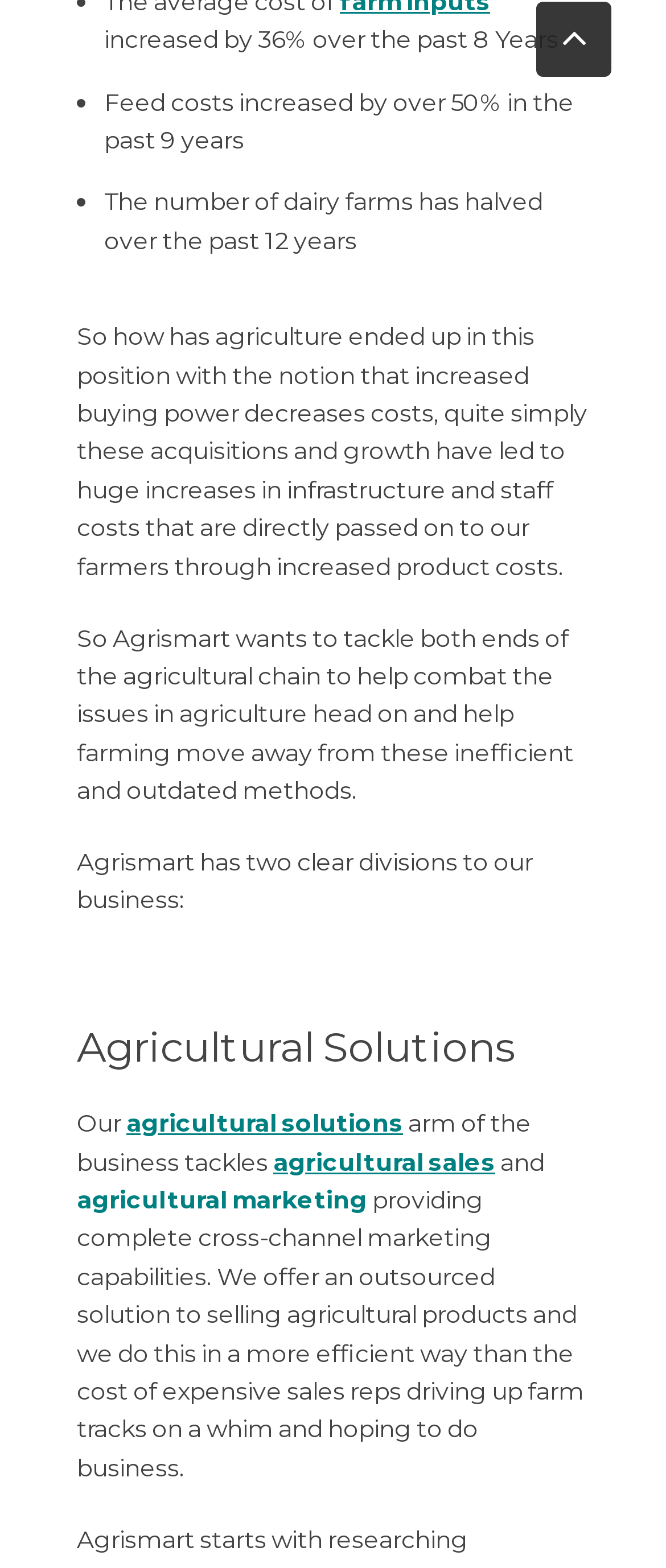How many industries are listed under the 'Industries' section?
Use the image to give a comprehensive and detailed response to the question.

By examining the links under the 'Industries' section, I found nine industries listed, including Agriculture, Dairy, Livestock, Sheep, Arable Farming, Poultry Farming, Equestrian, Horticulture, and Leisure.